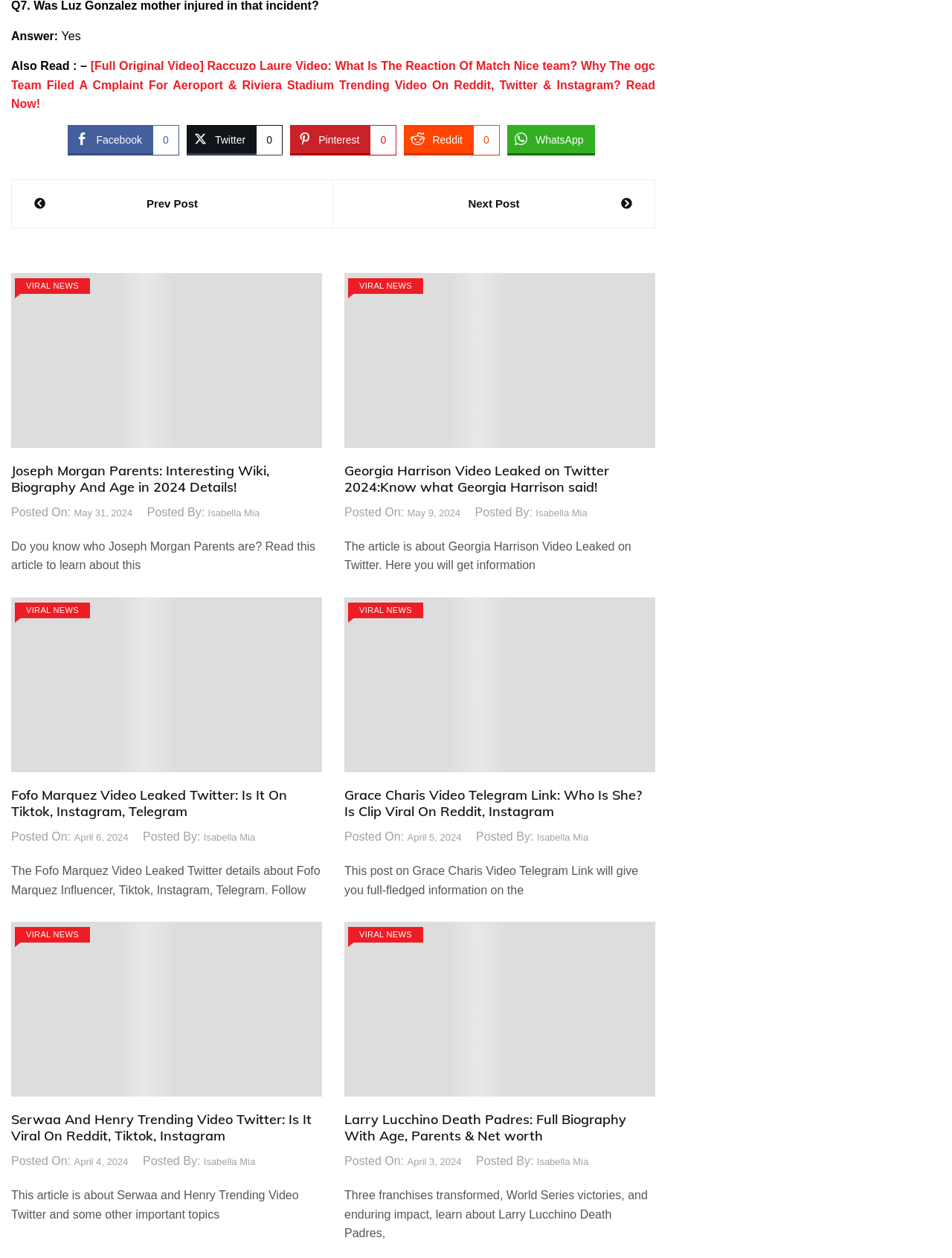What is the answer to the question?
Please provide a comprehensive answer based on the contents of the image.

The answer to the question is 'Yes' as indicated by the static text 'Answer: Yes' at the top of the webpage.